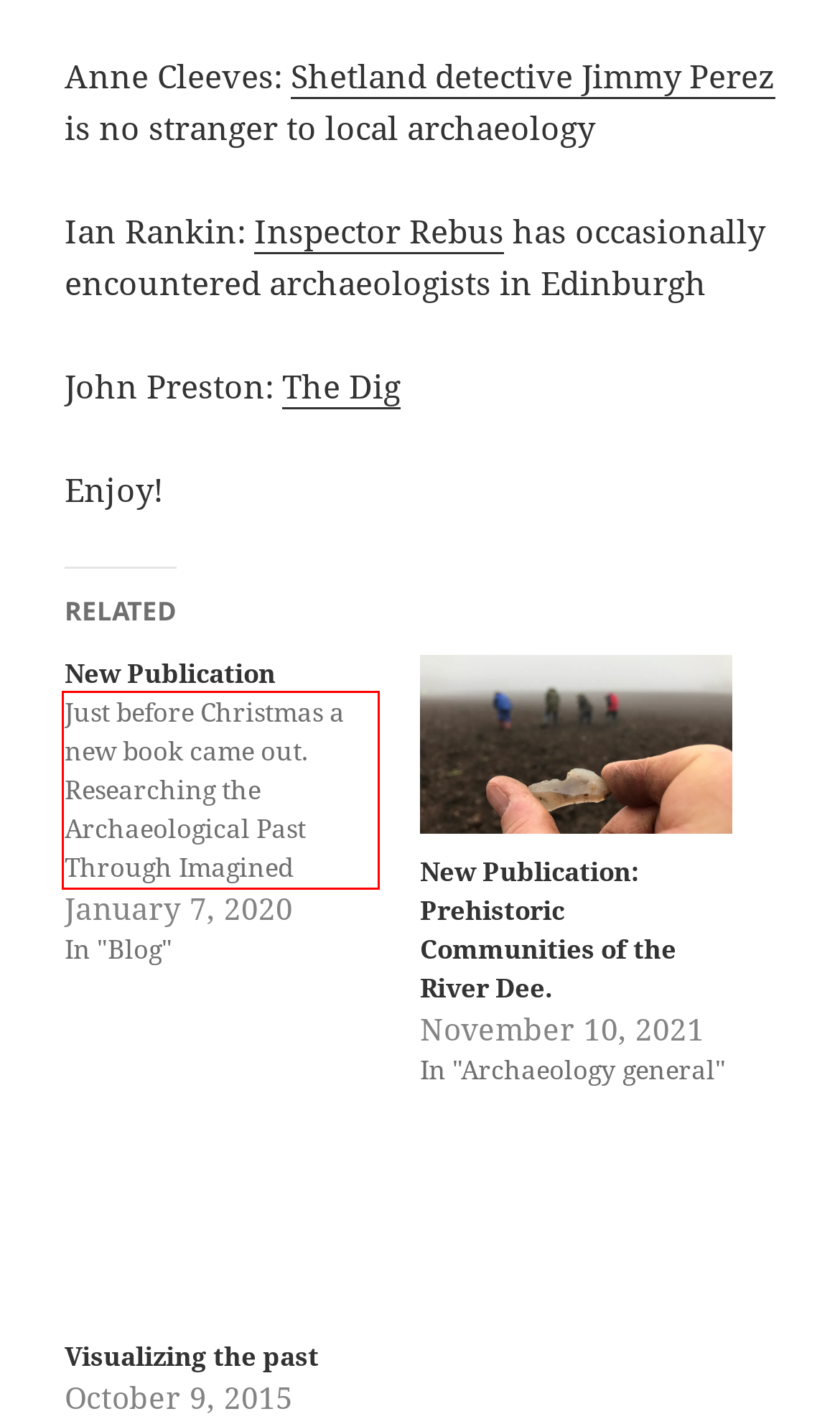Given a screenshot of a webpage, locate the red bounding box and extract the text it encloses.

Just before Christmas a new book came out. Researching the Archaeological Past Through Imagined Narratives is edited by Daniel van Helden and Robert Witcher. It is published by Routledge. The ideas for the book have been long in gestation, and were first aired together at a session of the Theoretical…